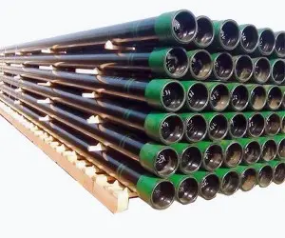Describe every aspect of the image in detail.

This image showcases a neatly stacked arrangement of high-quality casing pipes, specifically labeled as "China High-Quality Coating Pipe." The pipes, characterized by their robust, cylindrical shapes, feature distinct green-painted ends that highlight their durability. The orderly stacking suggests a focus on both storage efficiency and ease of access, making them suitable for various construction or drilling applications. This visual representation emphasizes the construction industry’s reliance on reliable materials, underscoring the importance of quality and performance in heavy-duty applications like oil and gas extraction.